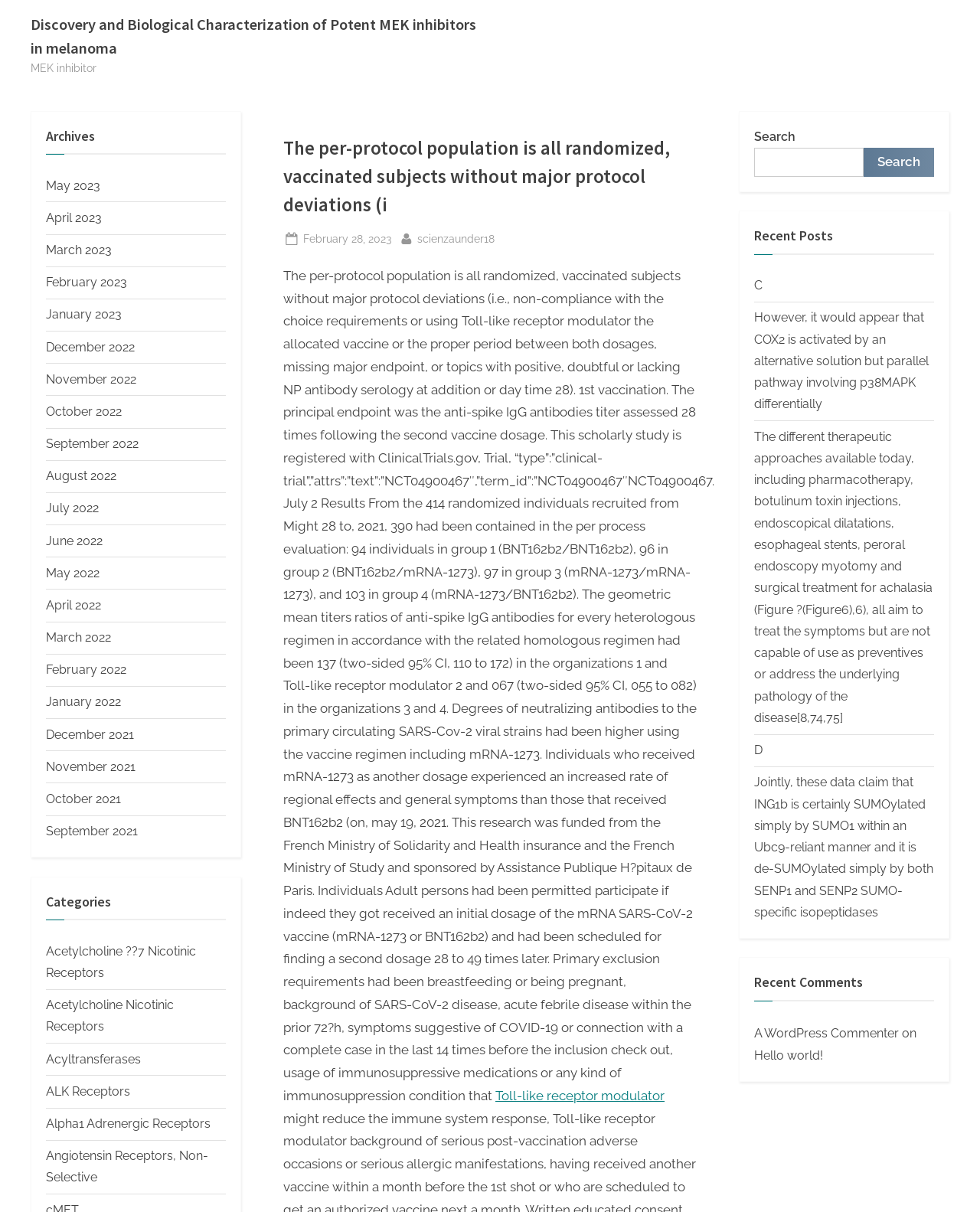Refer to the image and provide an in-depth answer to the question: 
What is the main topic of this webpage?

Based on the webpage content, the main topic is about MEK inhibitors in melanoma, which is a type of cancer. The webpage discusses the discovery and biological characterization of potent MEK inhibitors in melanoma.